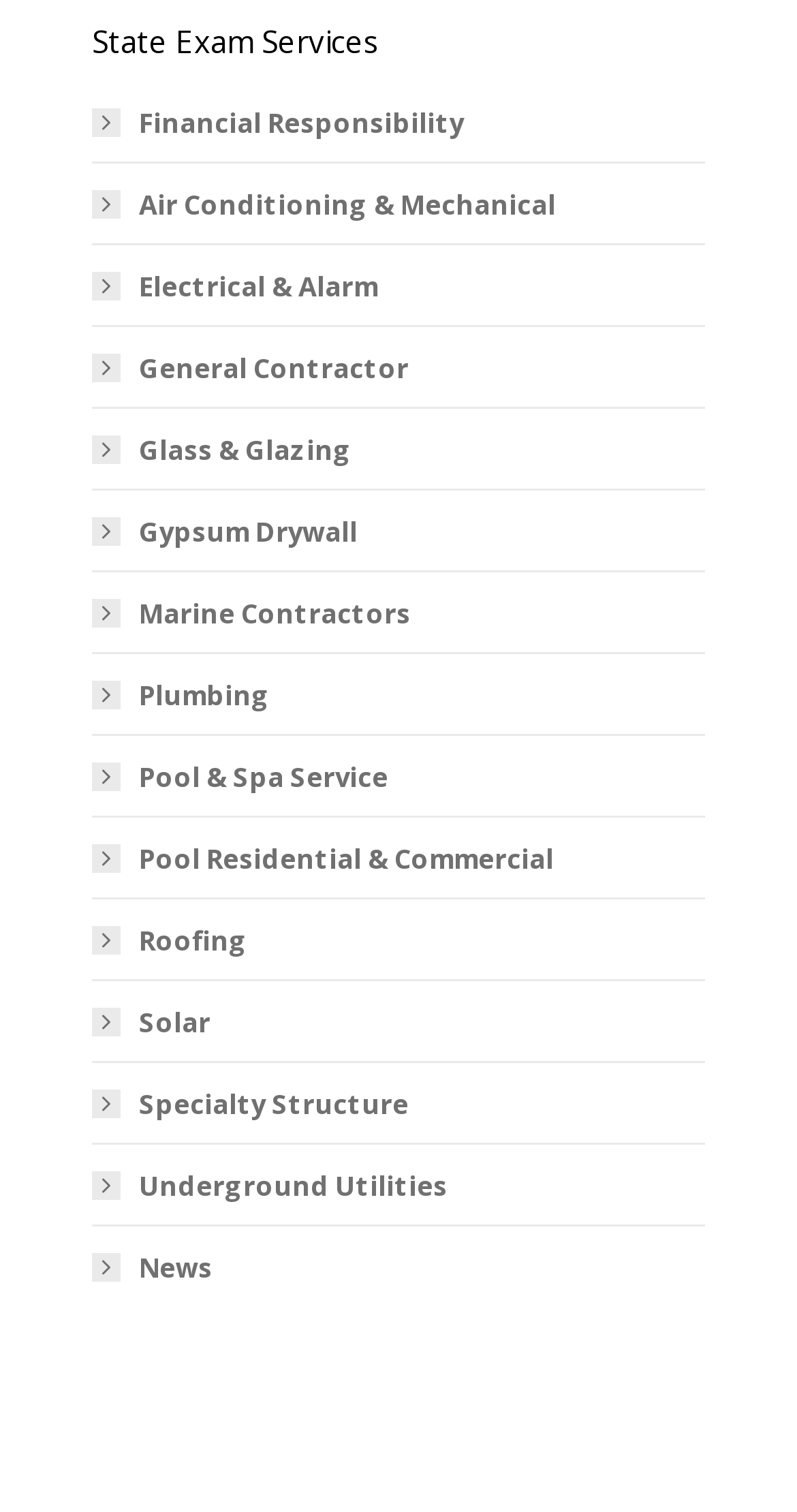What is the last service listed before 'News'?
Please provide a comprehensive answer based on the visual information in the image.

The last service listed before 'News' is 'Underground Utilities', which is a link located at [0.115, 0.771, 0.562, 0.798].